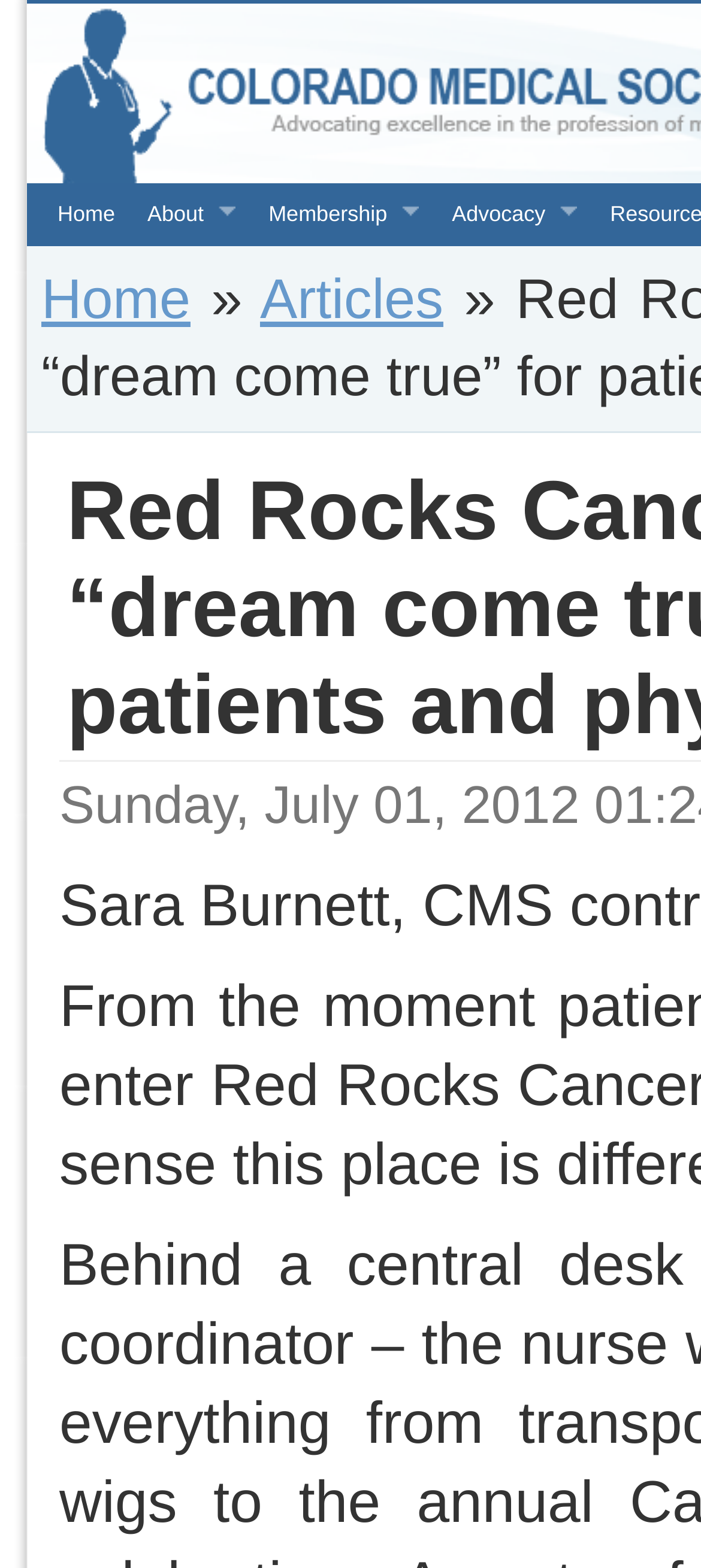Based on the description "Advocacy »", find the bounding box of the specified UI element.

[0.622, 0.117, 0.847, 0.157]